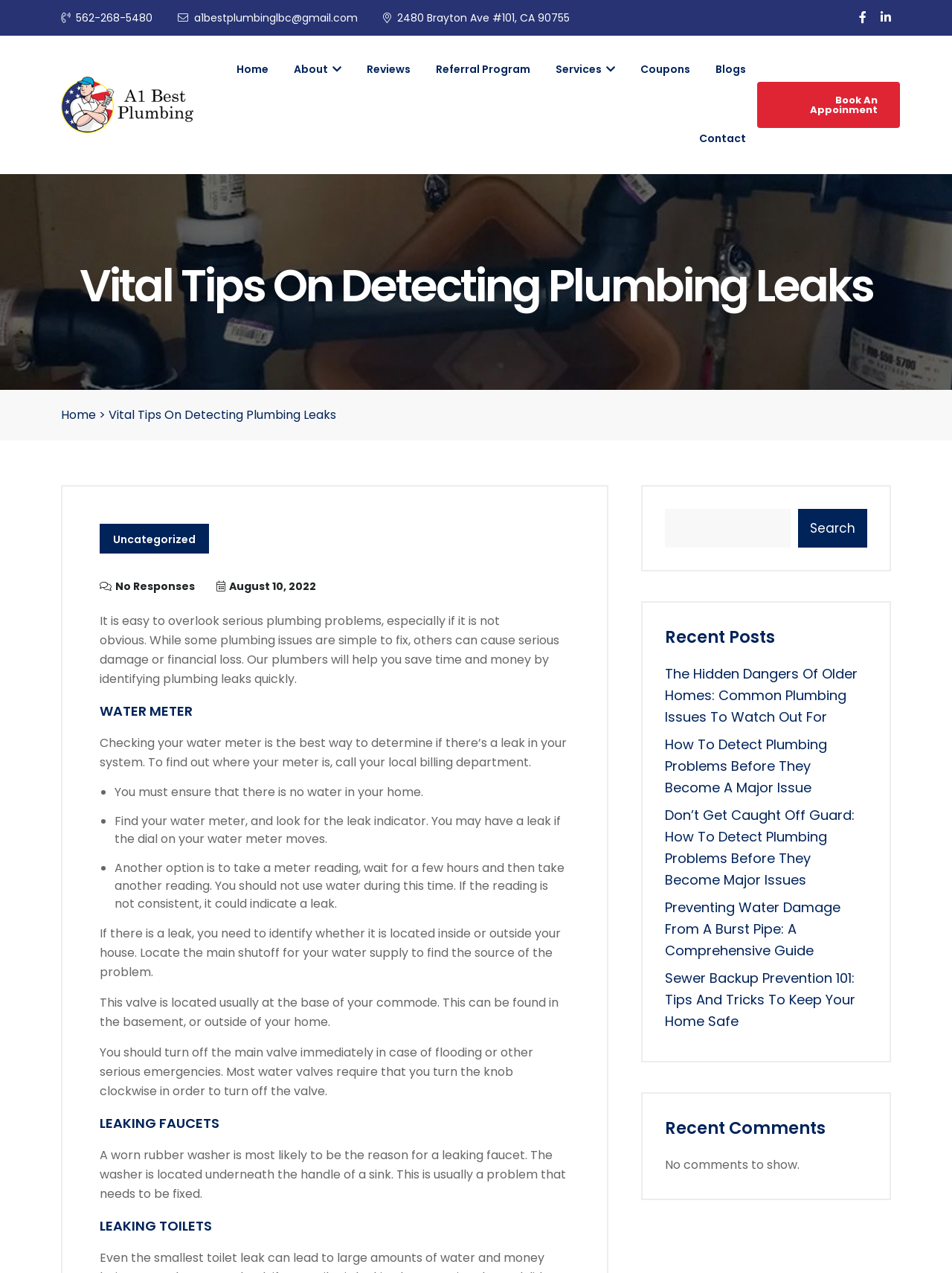Based on the provided description, "Referral Program", find the bounding box of the corresponding UI element in the screenshot.

[0.446, 0.028, 0.569, 0.081]